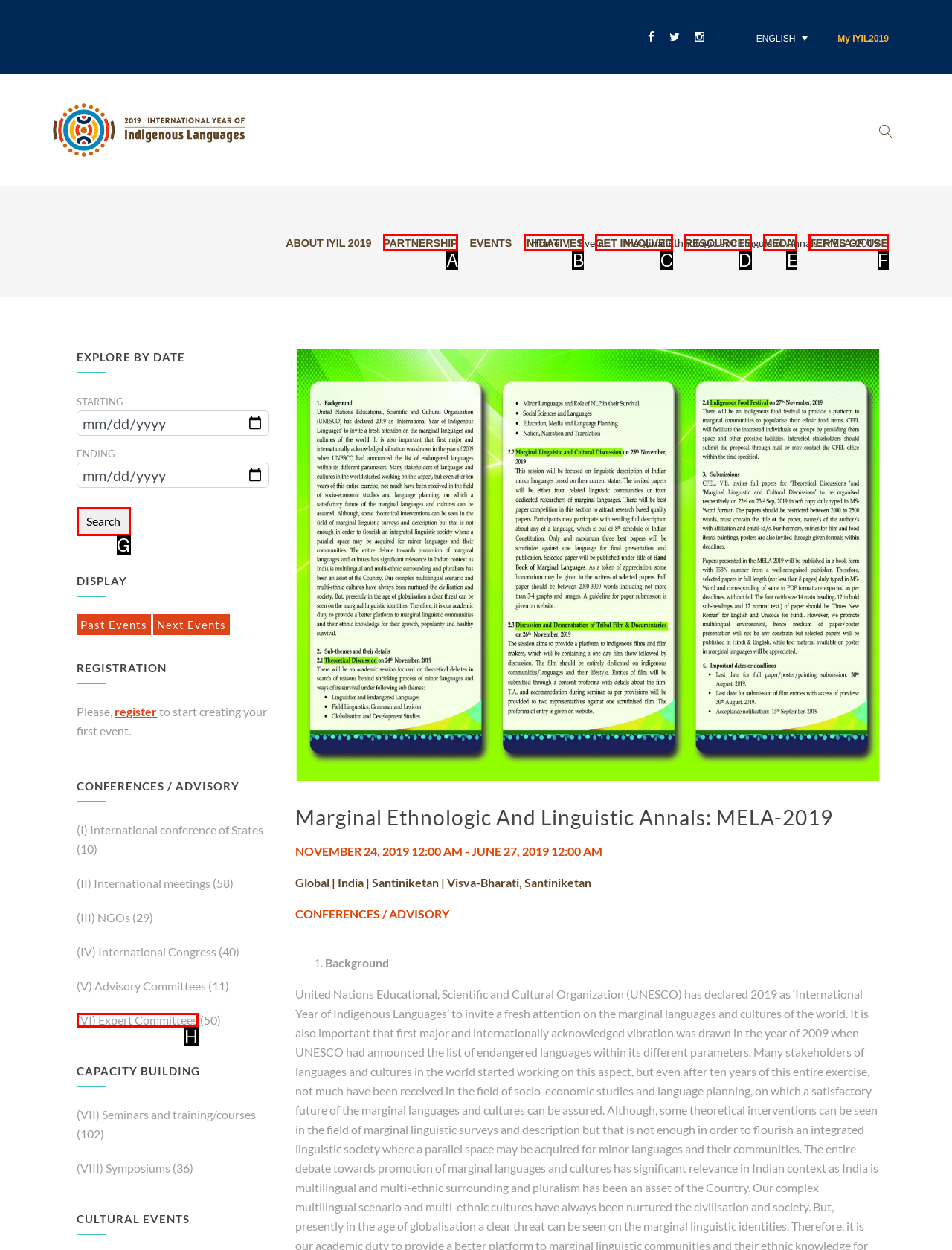Identify the HTML element that corresponds to the description: Patient Education Provide the letter of the correct option directly.

None